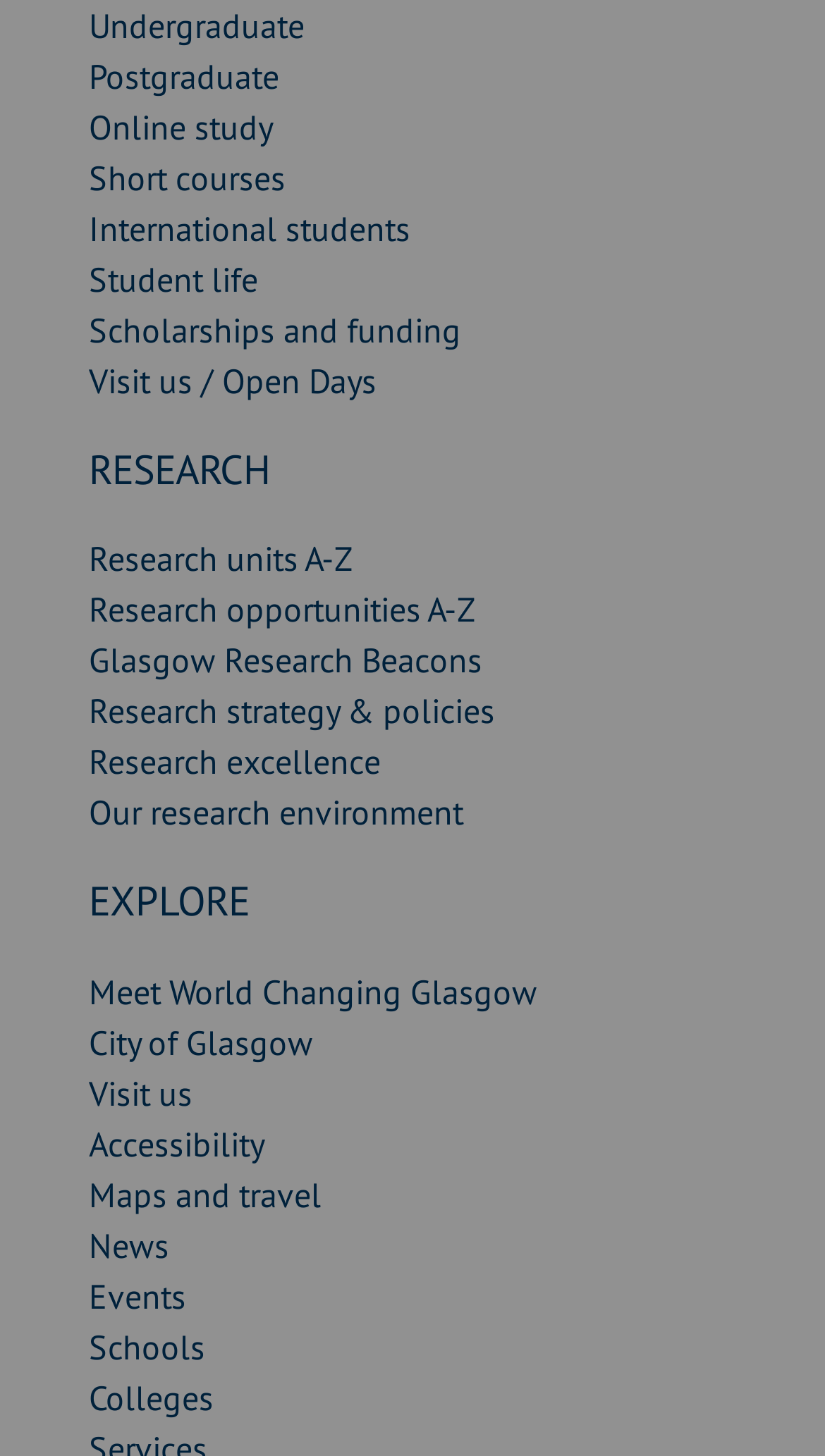Find the bounding box coordinates for the area that should be clicked to accomplish the instruction: "Explore Research opportunities A-Z".

[0.108, 0.404, 0.577, 0.433]